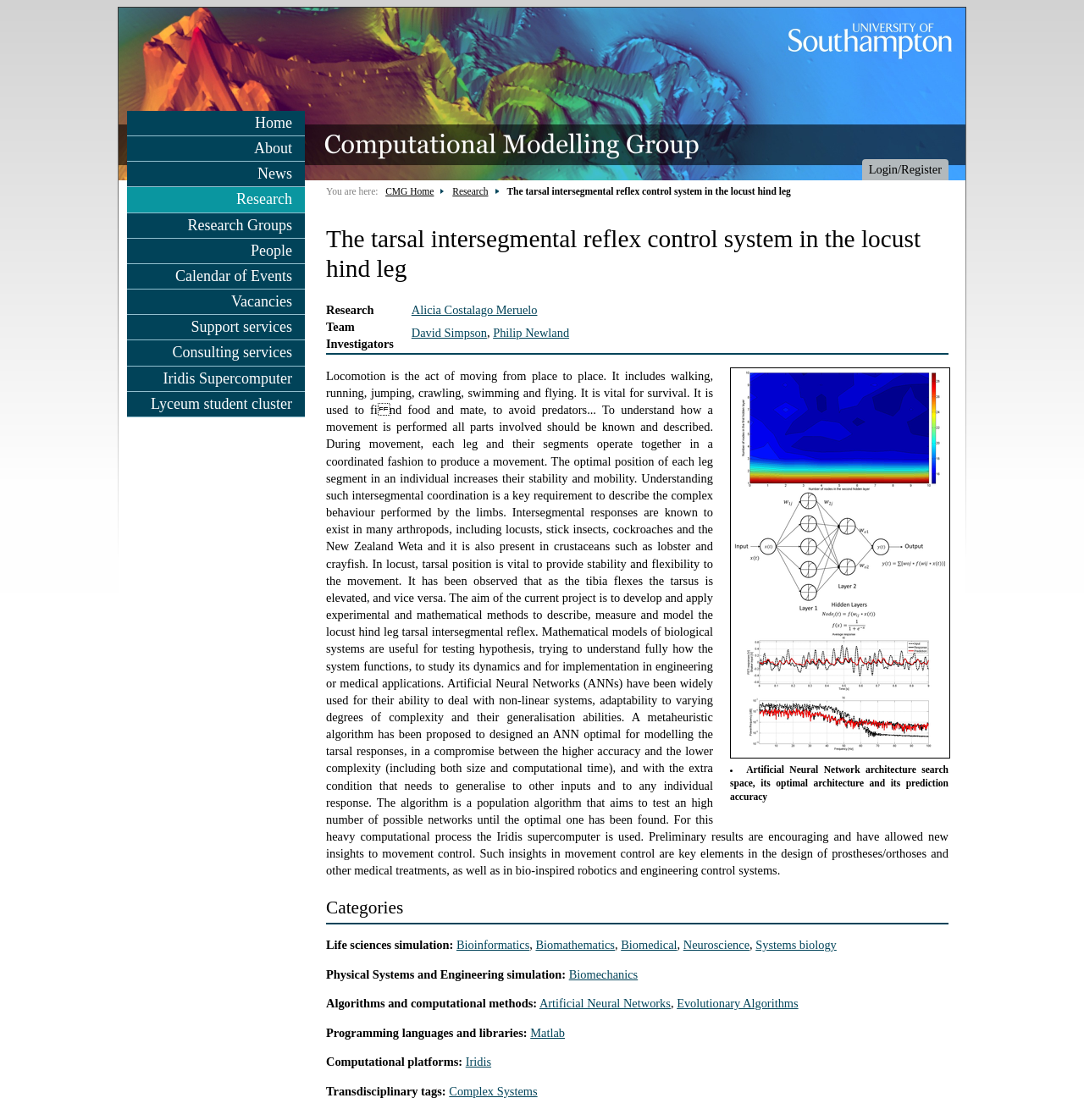Please find and report the bounding box coordinates of the element to click in order to perform the following action: "Read more about the 'The tarsal intersegmental reflex control system in the locust hind leg' research". The coordinates should be expressed as four float numbers between 0 and 1, in the format [left, top, right, bottom].

[0.467, 0.166, 0.73, 0.175]